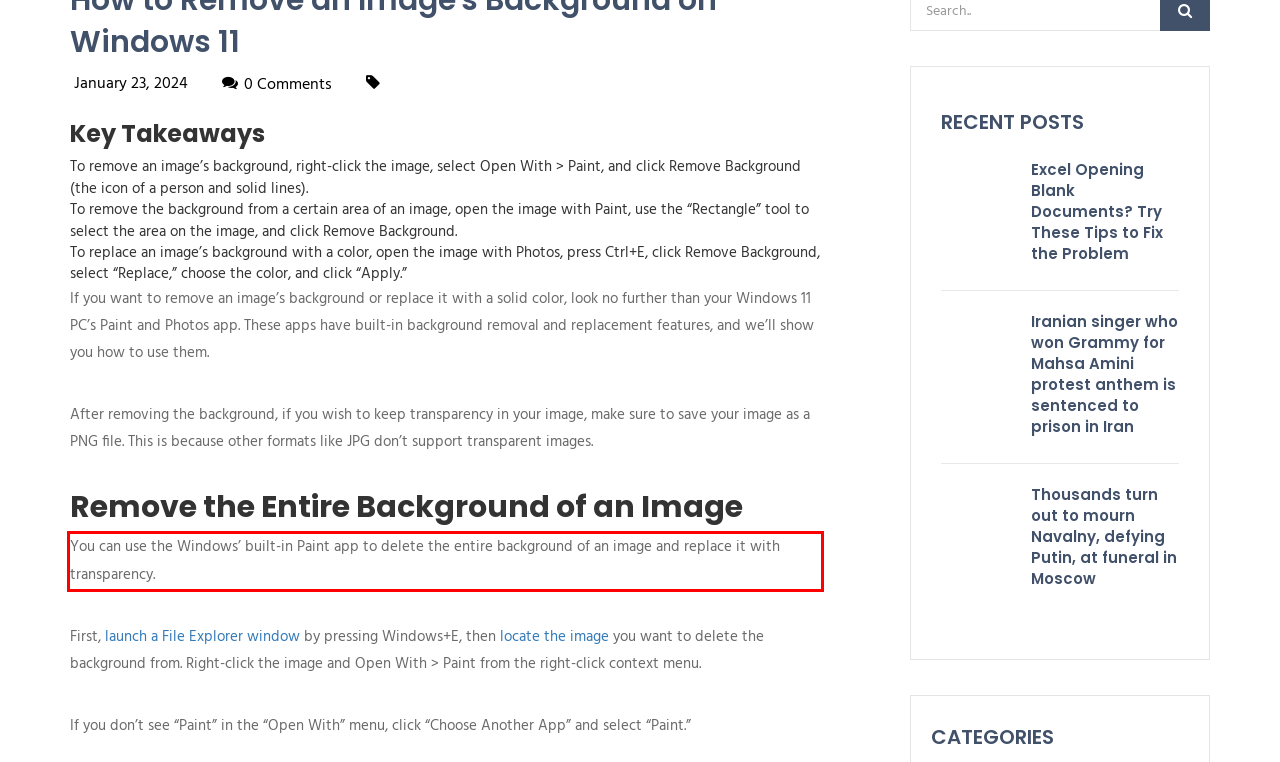You are looking at a screenshot of a webpage with a red rectangle bounding box. Use OCR to identify and extract the text content found inside this red bounding box.

You can use the Windows’ built-in Paint app to delete the entire background of an image and replace it with transparency.